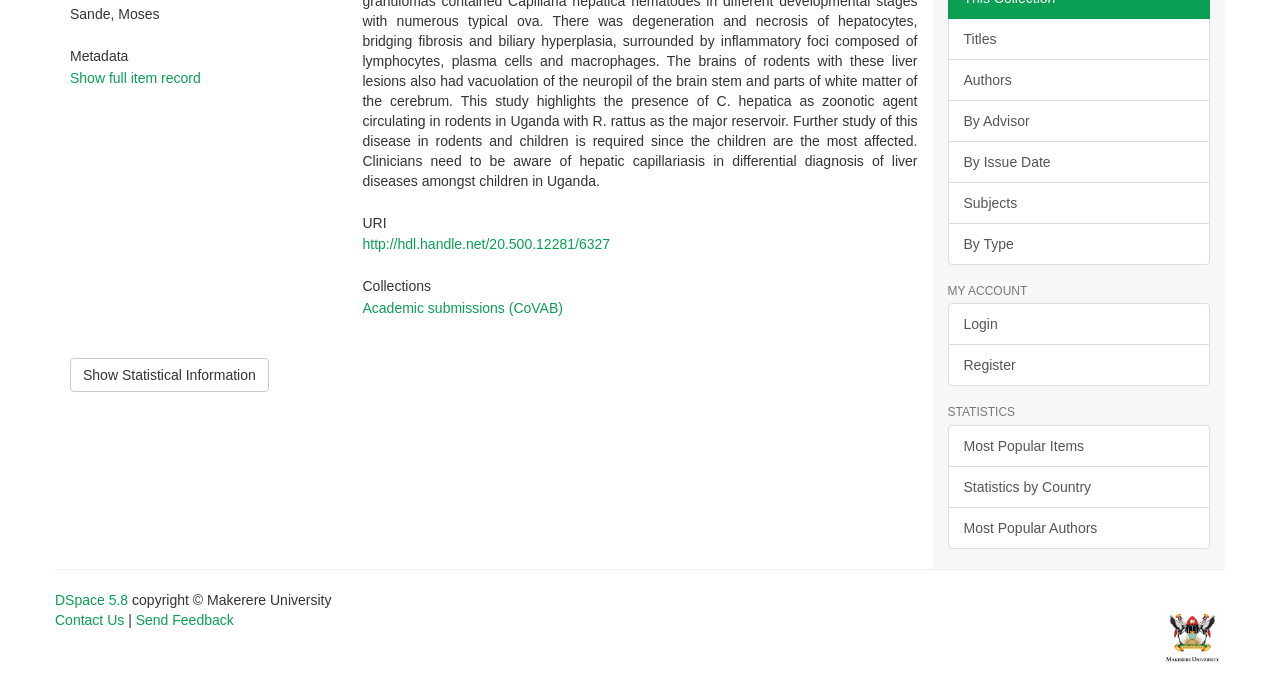Given the description "Register", determine the bounding box of the corresponding UI element.

[0.74, 0.496, 0.945, 0.556]